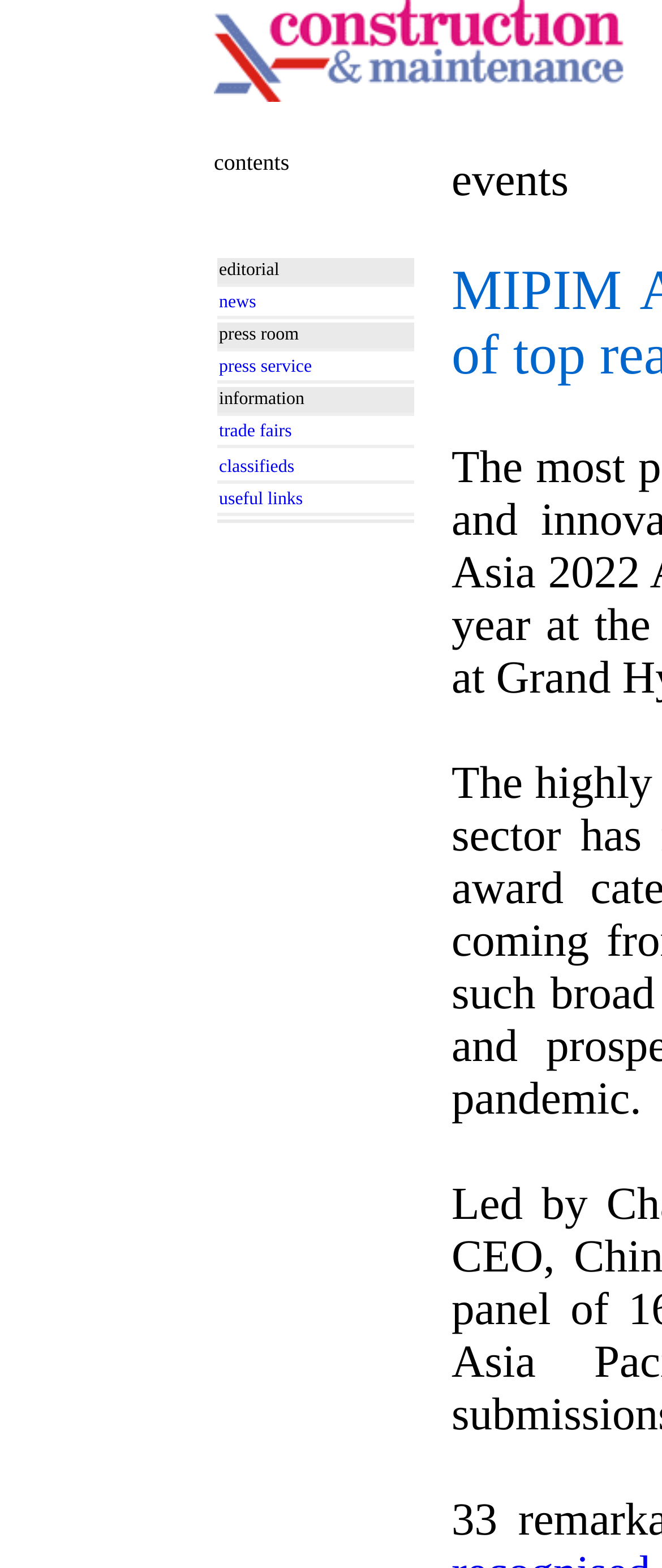Create an elaborate caption for the webpage.

The webpage is about the MIPIM Asia 2022 Awards, which reveals the winners of top real estate sector accolades. At the top of the page, there is a large image that spans almost the entire width of the page. Below the image, there is a grid cell containing a table with multiple rows. Each row has a grid cell with a specific category, including "editorial", "news", "press room", "press service", "information", "trade fairs", "classifieds", and "useful links". 

Each of these categories has a corresponding link, which is positioned to the right of the category name. The links are aligned vertically, with the "news" link being the second item from the top, followed by "press service", "trade fairs", "classifieds", and "useful links". The categories and links are arranged in a compact manner, with minimal spacing between them. Overall, the webpage appears to be a navigation page, providing access to various sections related to the MIPIM Asia 2022 Awards.